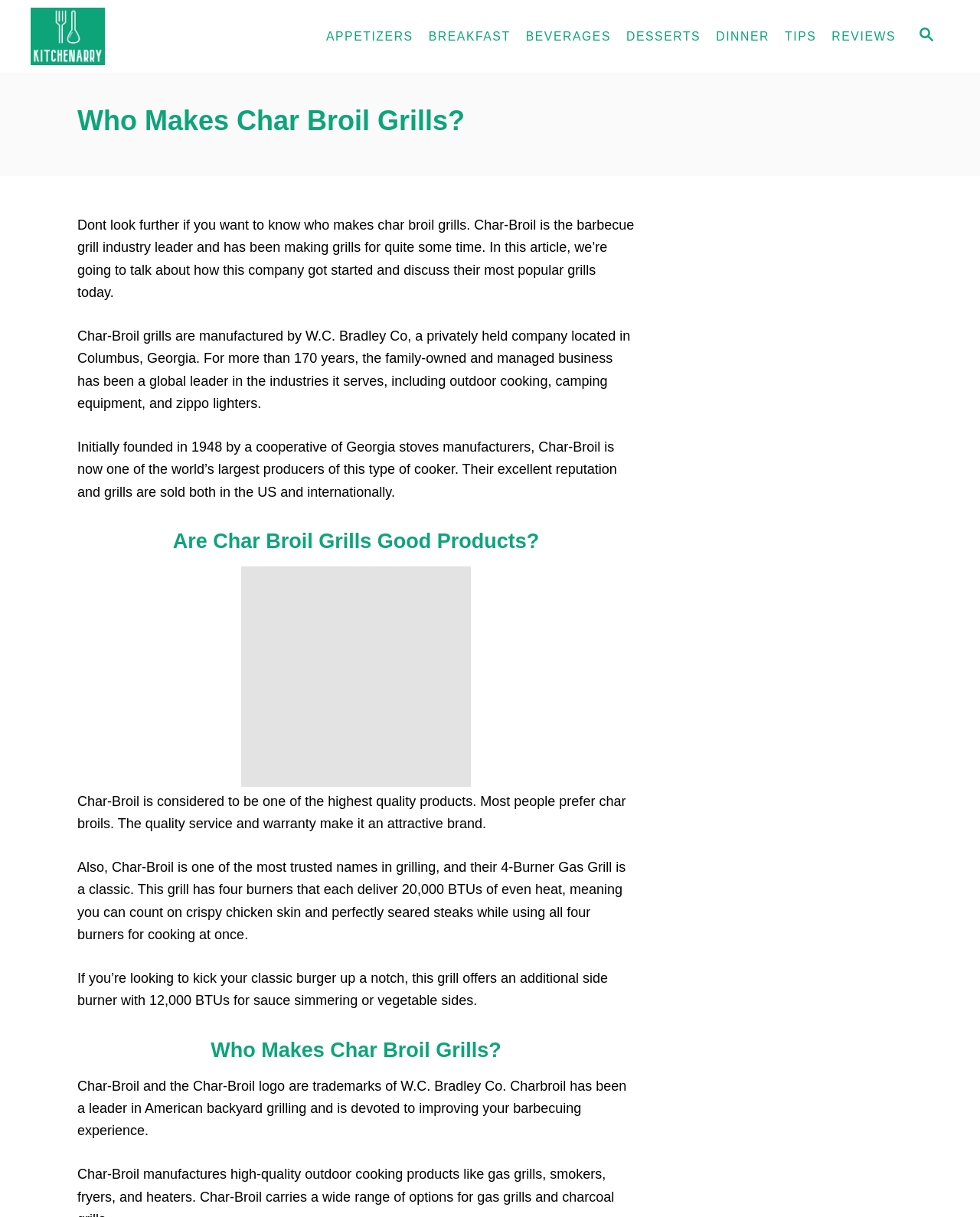Generate a comprehensive description of the contents of the webpage.

This webpage is about Char-Broil grills, specifically discussing who manufactures them. At the top right corner, there is a search button accompanied by a small image. On the top left, there is a link to "Kitchenarry" with a small image of the logo. Below this, there are several links to different categories, including "APPETIZERS", "BREAKFAST", "BEVERAGES", "DESSERTS", "DINNER", "TIPS", and "REVIEWS", which are evenly spaced and aligned horizontally.

The main content of the page is divided into sections, each with a heading. The first section has a heading "Who Makes Char Broil Grills?" and provides an introduction to the topic, stating that Char-Broil is the industry leader and has been making grills for a long time. The text explains that the company was founded in 1948 and is now one of the world's largest producers of grills.

The next section has a heading "Are Char Broil Grills Good Products?" and discusses the quality of Char-Broil grills, stating that they are considered to be of high quality and are trusted by many people. There is an image related to Char-Broil grills in this section. The text also describes the features of a specific Char-Broil grill model, including its burners and side burner.

The final section has another heading "Who Makes Char Broil Grills?" and provides more information about the company, stating that Char-Broil is a trademark of W.C. Bradley Co. and is dedicated to improving the barbecuing experience.